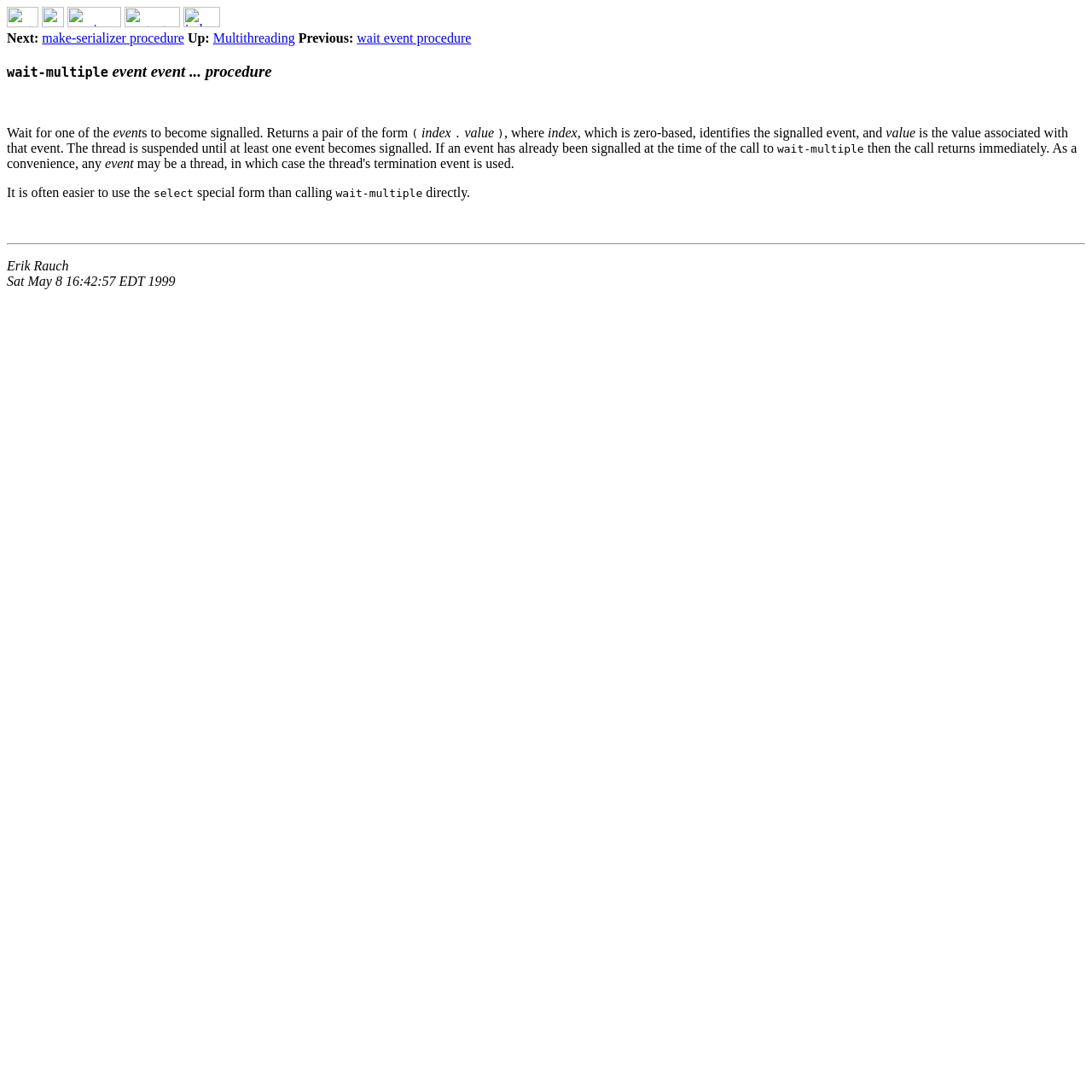What is the orientation of the separator element? From the image, respond with a single word or brief phrase.

Horizontal